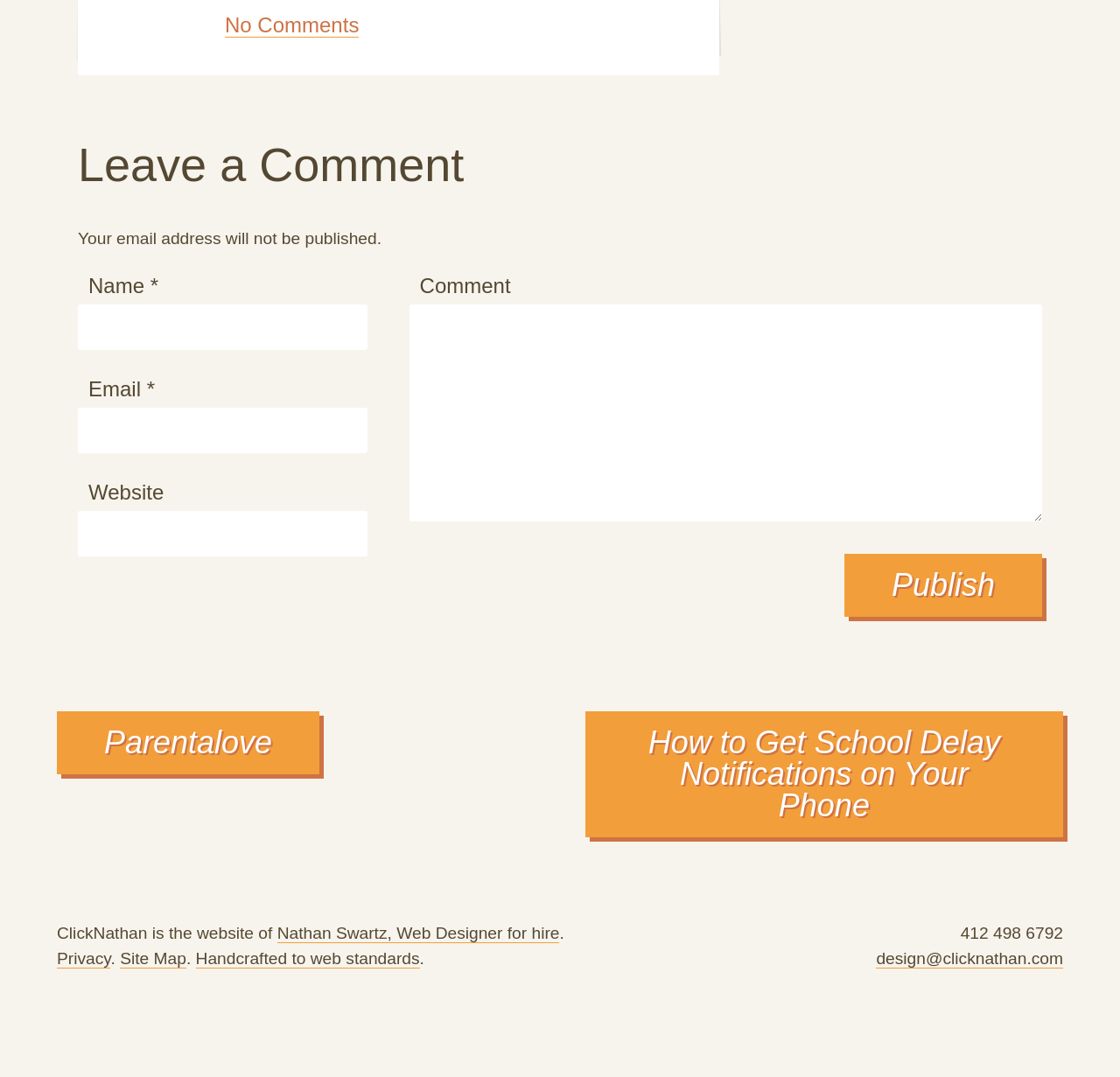Answer the following query concisely with a single word or phrase:
What is the link 'Parentalove' related to?

A related webpage